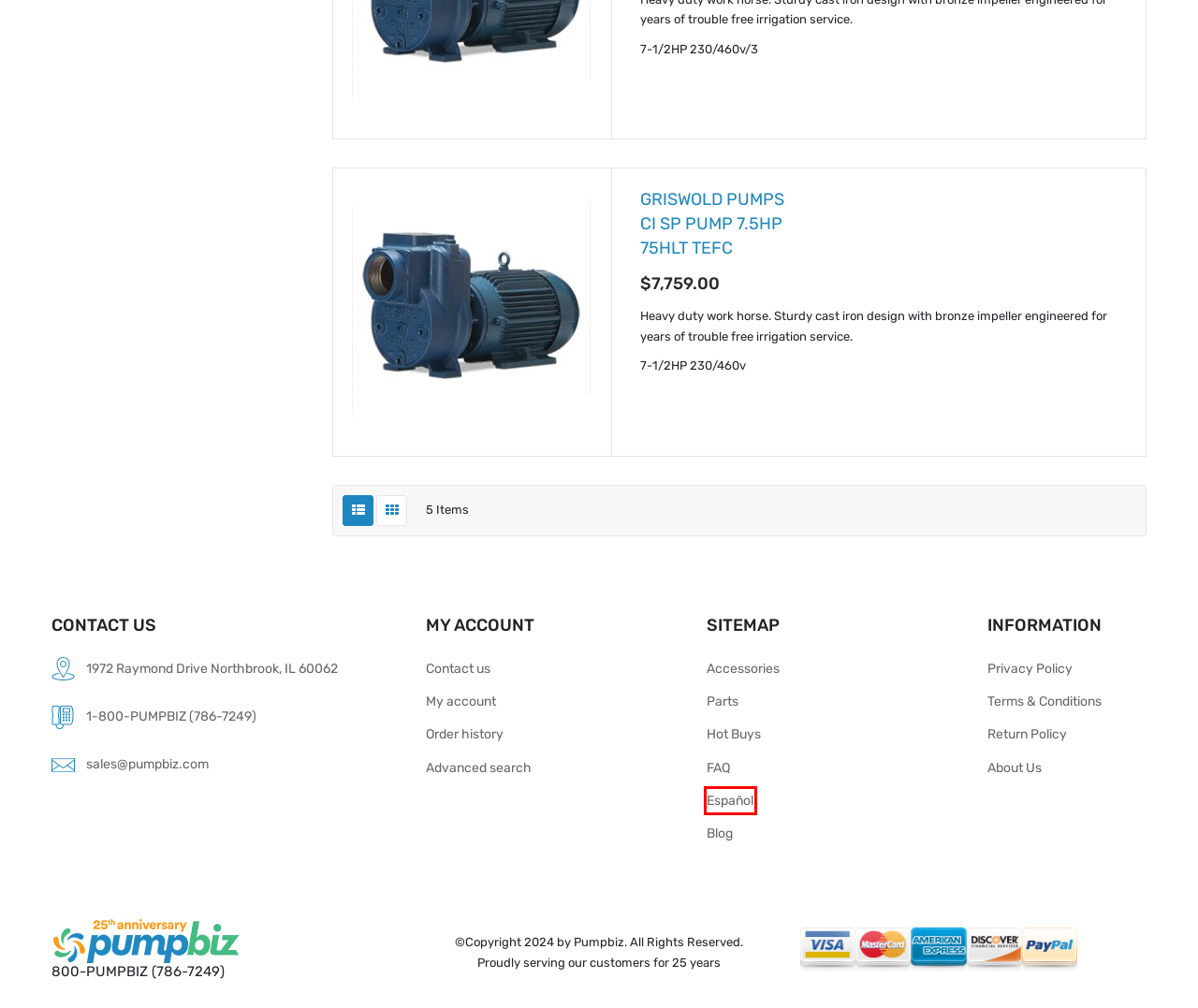A screenshot of a webpage is given, marked with a red bounding box around a UI element. Please select the most appropriate webpage description that fits the new page after clicking the highlighted element. Here are the candidates:
A. Terms and Conditions
B. Blog
C. Pumpbiz en Espanol
D. About Pumpbiz
E. Frequently Asked Questions
F. Privacy Policy
G. returns
H. Catalog Advanced Search

C